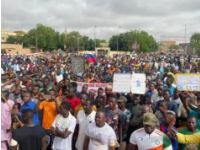What is the purpose of the flags and banners in the image?
Give a comprehensive and detailed explanation for the question.

The flags and banners in the backdrop of the image serve to indicate a collective sentiment that is significant to the community, emphasizing the importance of civic engagement and the right to voice opinions in a public forum.